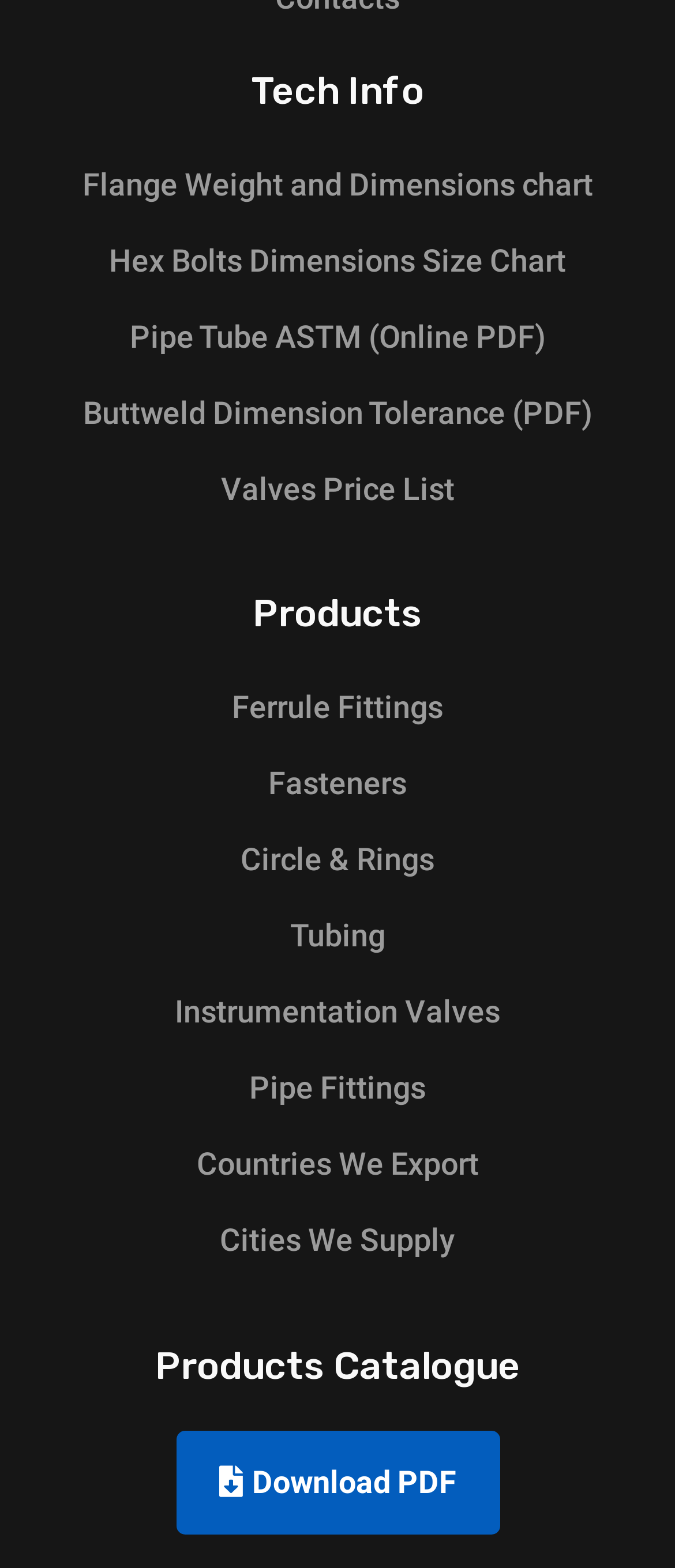Can you specify the bounding box coordinates of the area that needs to be clicked to fulfill the following instruction: "Check Valves Price List"?

[0.051, 0.293, 0.949, 0.331]